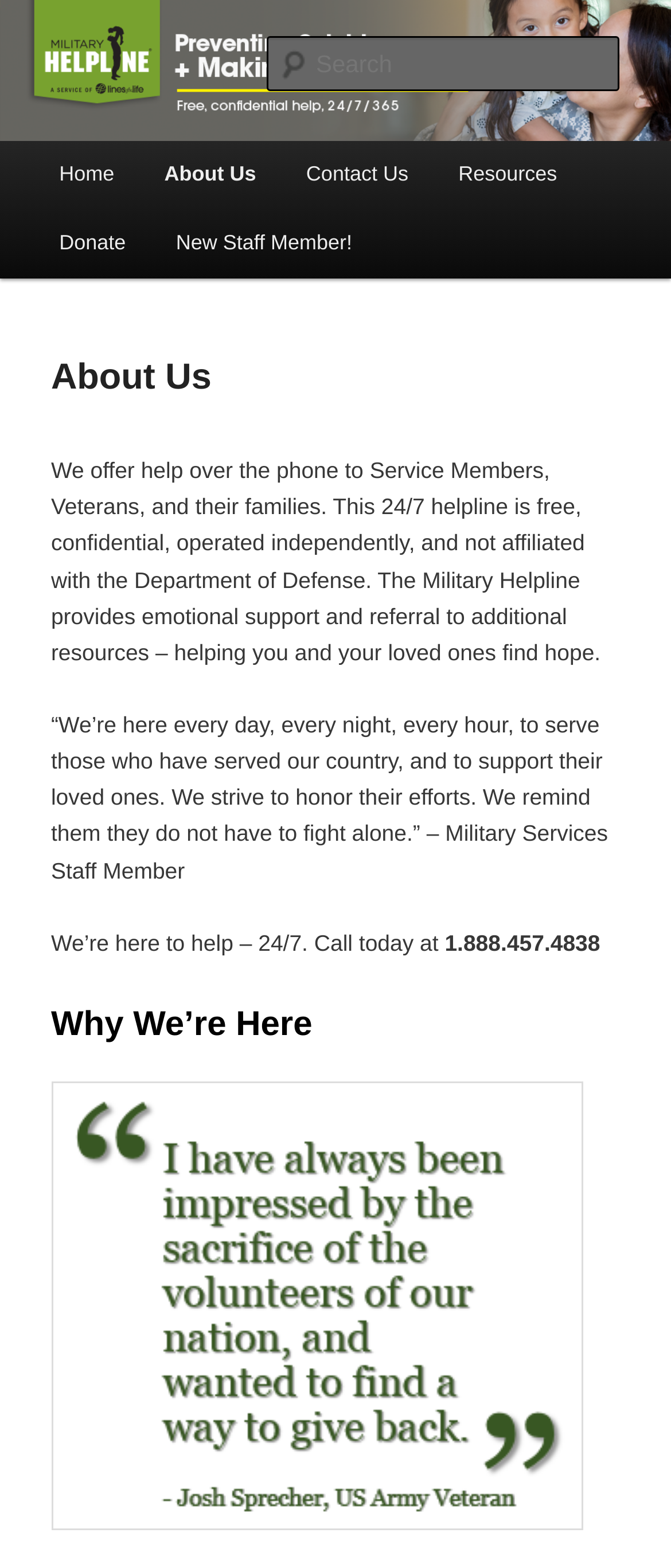Describe the webpage meticulously, covering all significant aspects.

The webpage is about the Military Helpline, an organization that provides emotional support and resources to Service Members, Veterans, and their families. At the top of the page, there is a link to skip to the primary content. Below that, there is a heading with the title "Military Helpline" and a corresponding link and image with the same name, which spans the entire width of the page.

On the top right side of the page, there is a search textbox with a label "Search". Below the title, there is a main menu with links to "Home", "About Us", "Contact Us", "Resources", and "Donate". The "About Us" link is currently selected.

The main content of the page is divided into sections. The first section has a heading "About Us" and provides a brief description of the Military Helpline, its services, and its independence from the Department of Defense. Below that, there is a quote from a Military Services Staff Member, followed by a section that encourages visitors to call the helpline, with the phone number 1.888.457.4838 prominently displayed.

Further down the page, there is another section with a heading "Why We’re Here", but its content is not immediately visible.